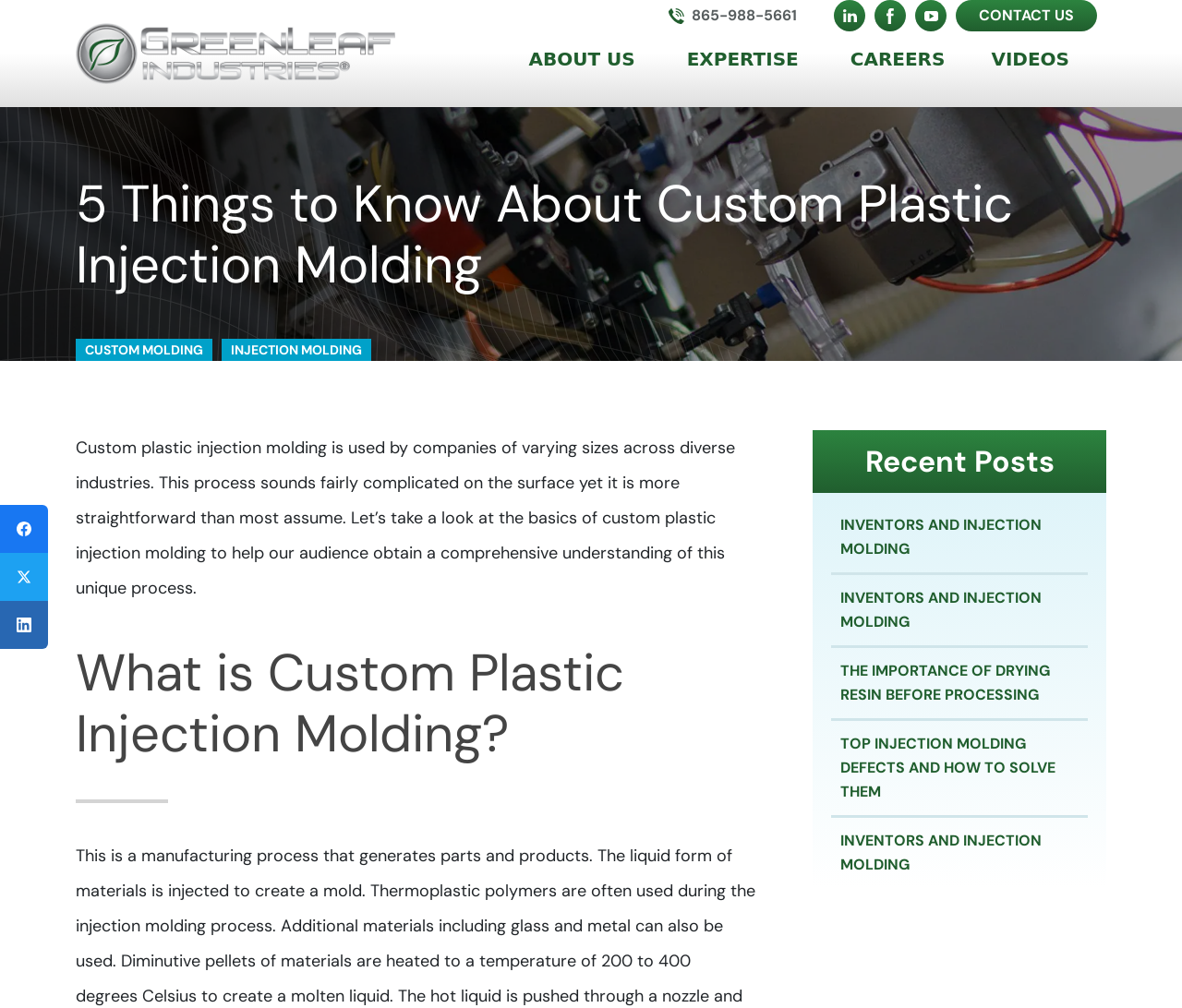Point out the bounding box coordinates of the section to click in order to follow this instruction: "Click the 'CONTACT US' link".

[0.809, 0.0, 0.928, 0.031]